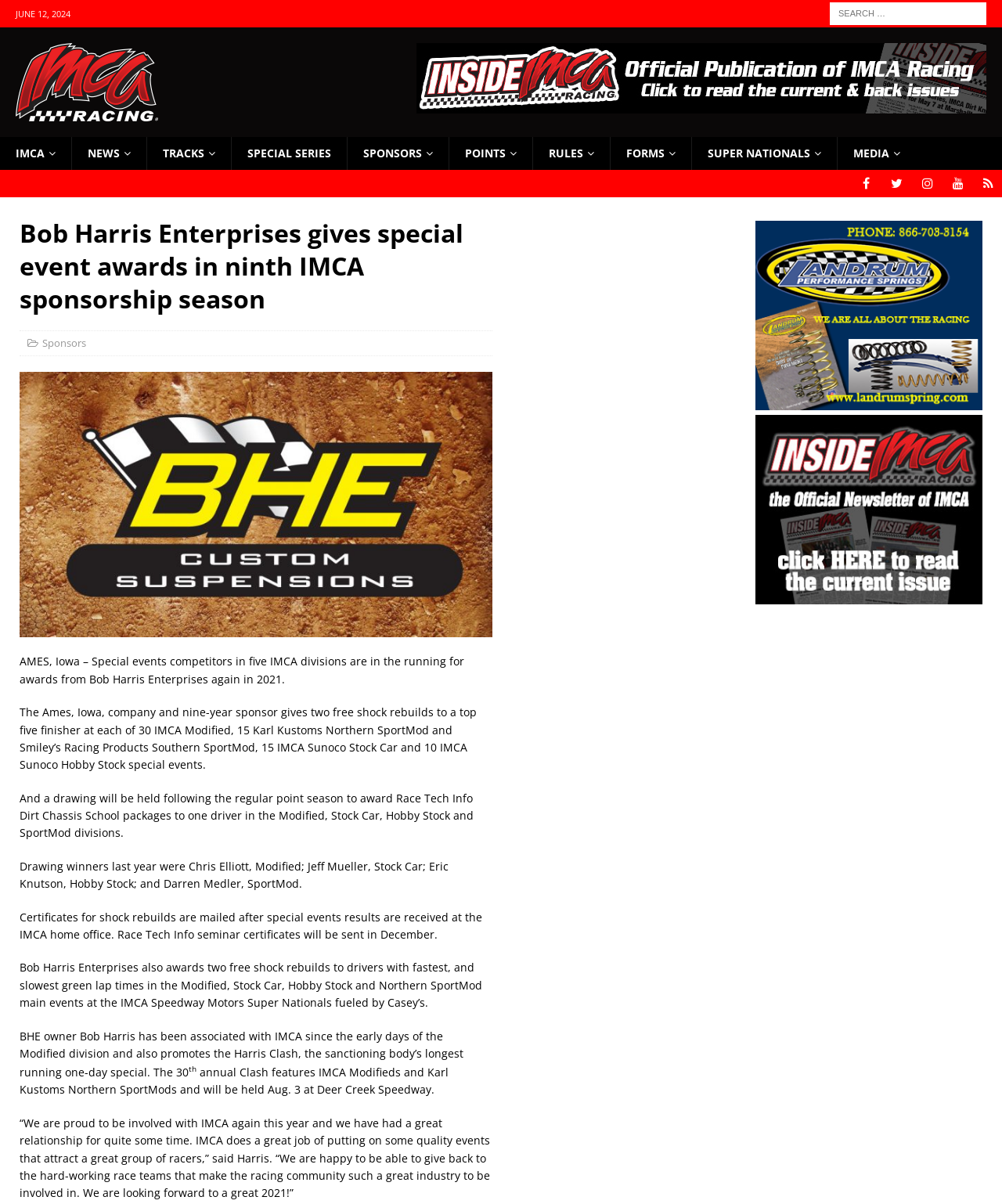Locate the bounding box coordinates of the item that should be clicked to fulfill the instruction: "Visit IMCA website".

[0.016, 0.087, 0.158, 0.099]